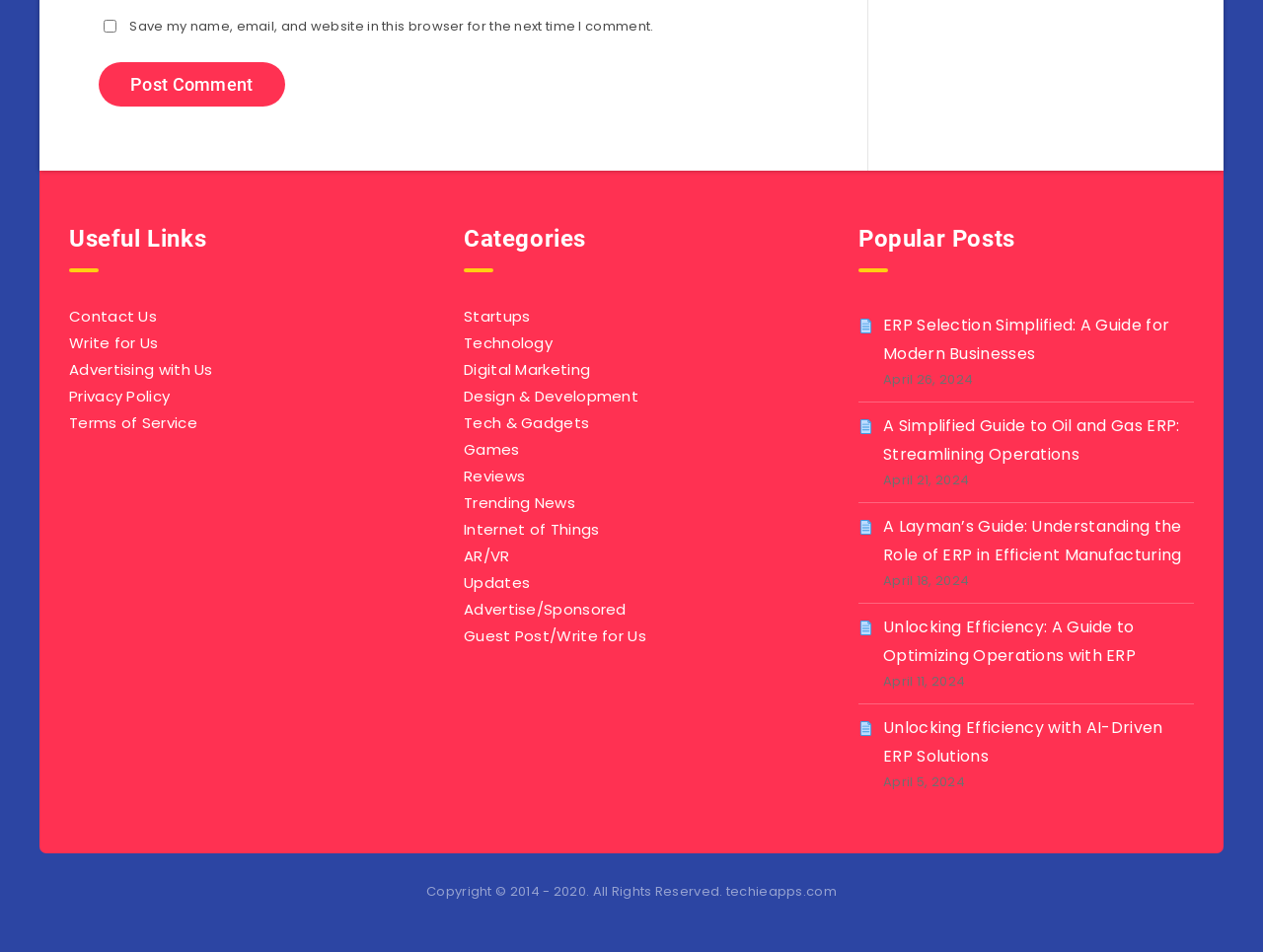What is the date of the post 'ERP Selection Simplified: A Guide for Modern Businesses'?
Respond to the question with a single word or phrase according to the image.

April 26, 2024